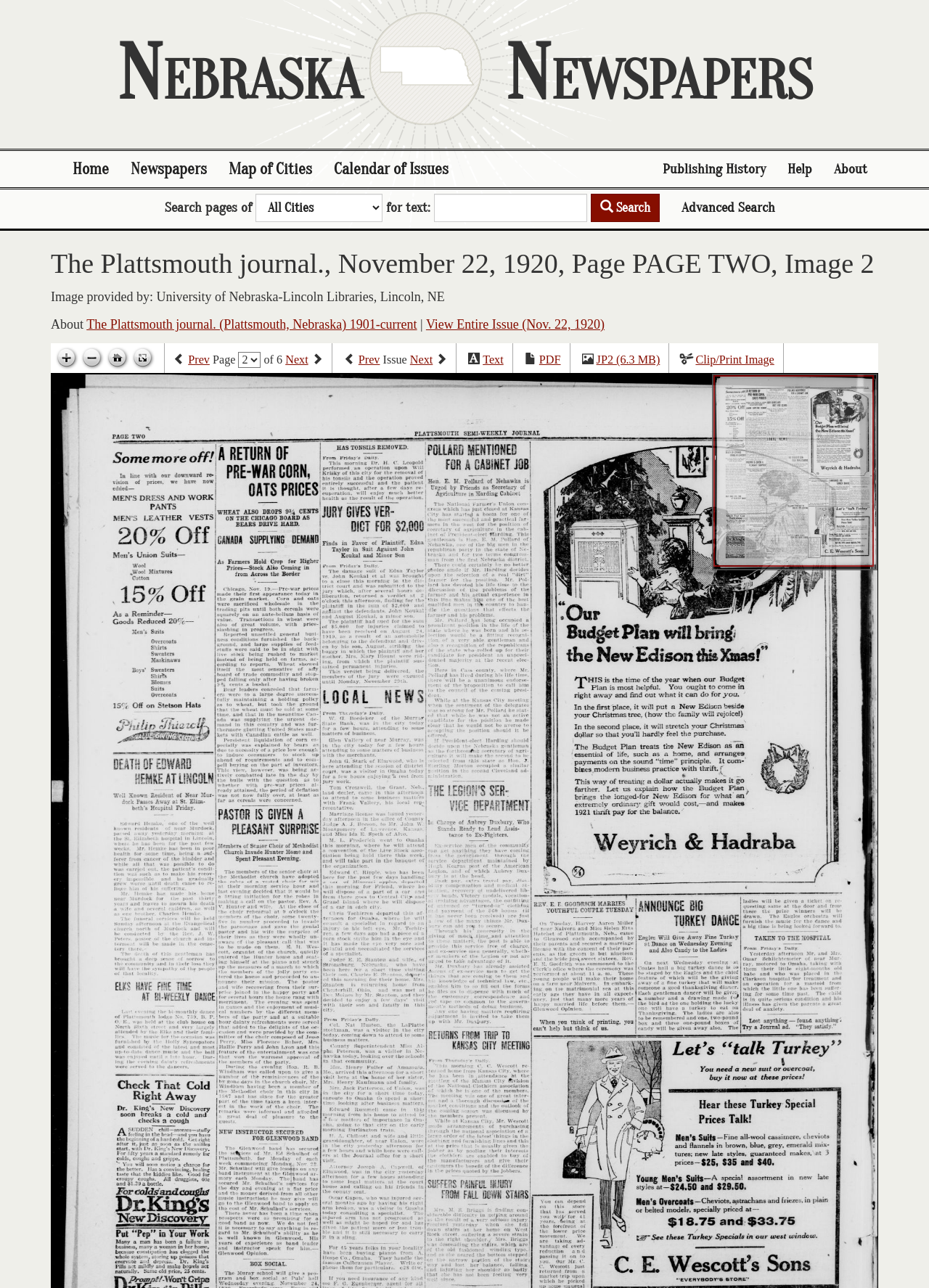Determine the coordinates of the bounding box that should be clicked to complete the instruction: "Zoom in". The coordinates should be represented by four float numbers between 0 and 1: [left, top, right, bottom].

[0.058, 0.269, 0.085, 0.288]